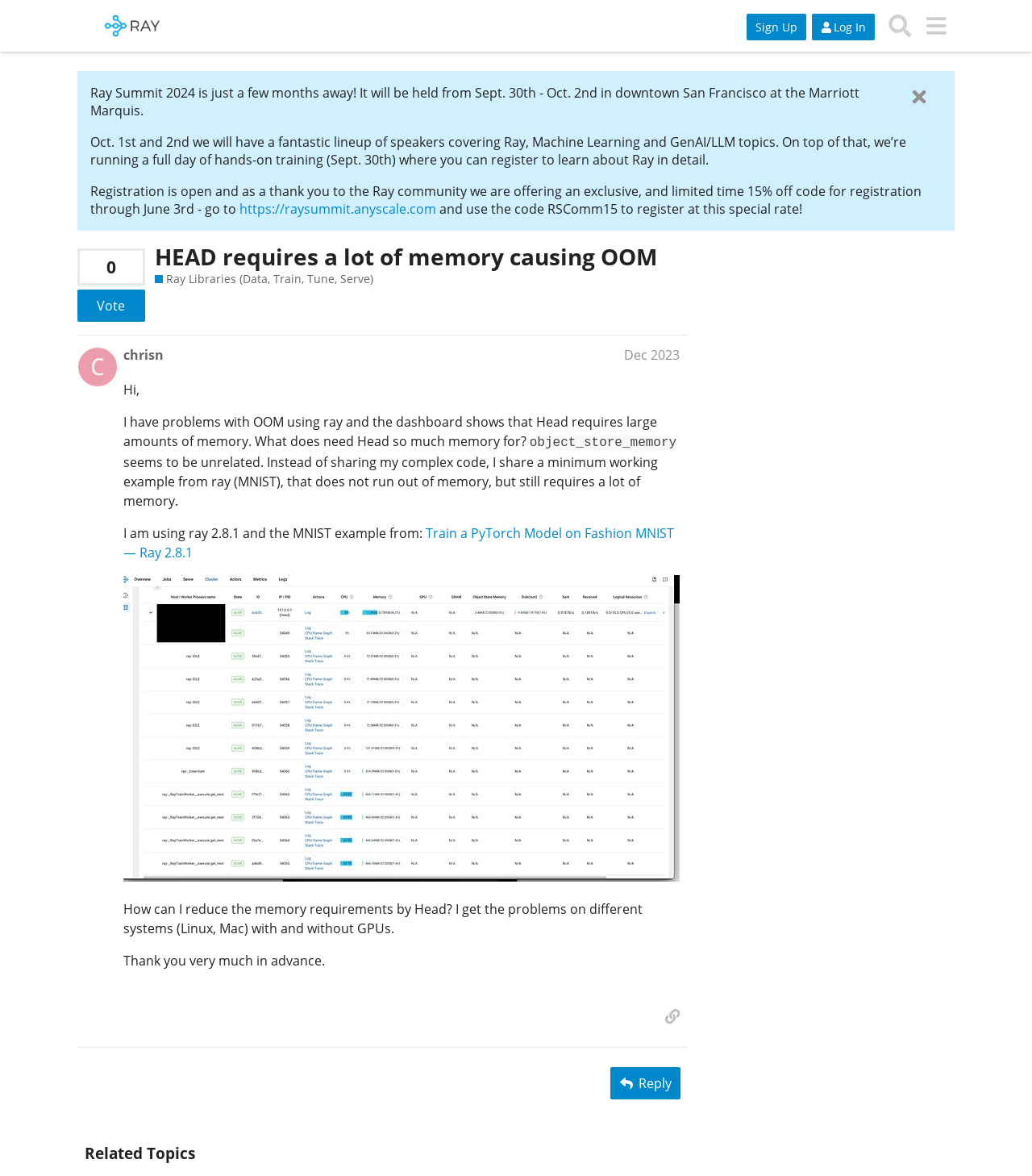Please provide the bounding box coordinates for the element that needs to be clicked to perform the following instruction: "Sign up". The coordinates should be given as four float numbers between 0 and 1, i.e., [left, top, right, bottom].

[0.723, 0.012, 0.781, 0.034]